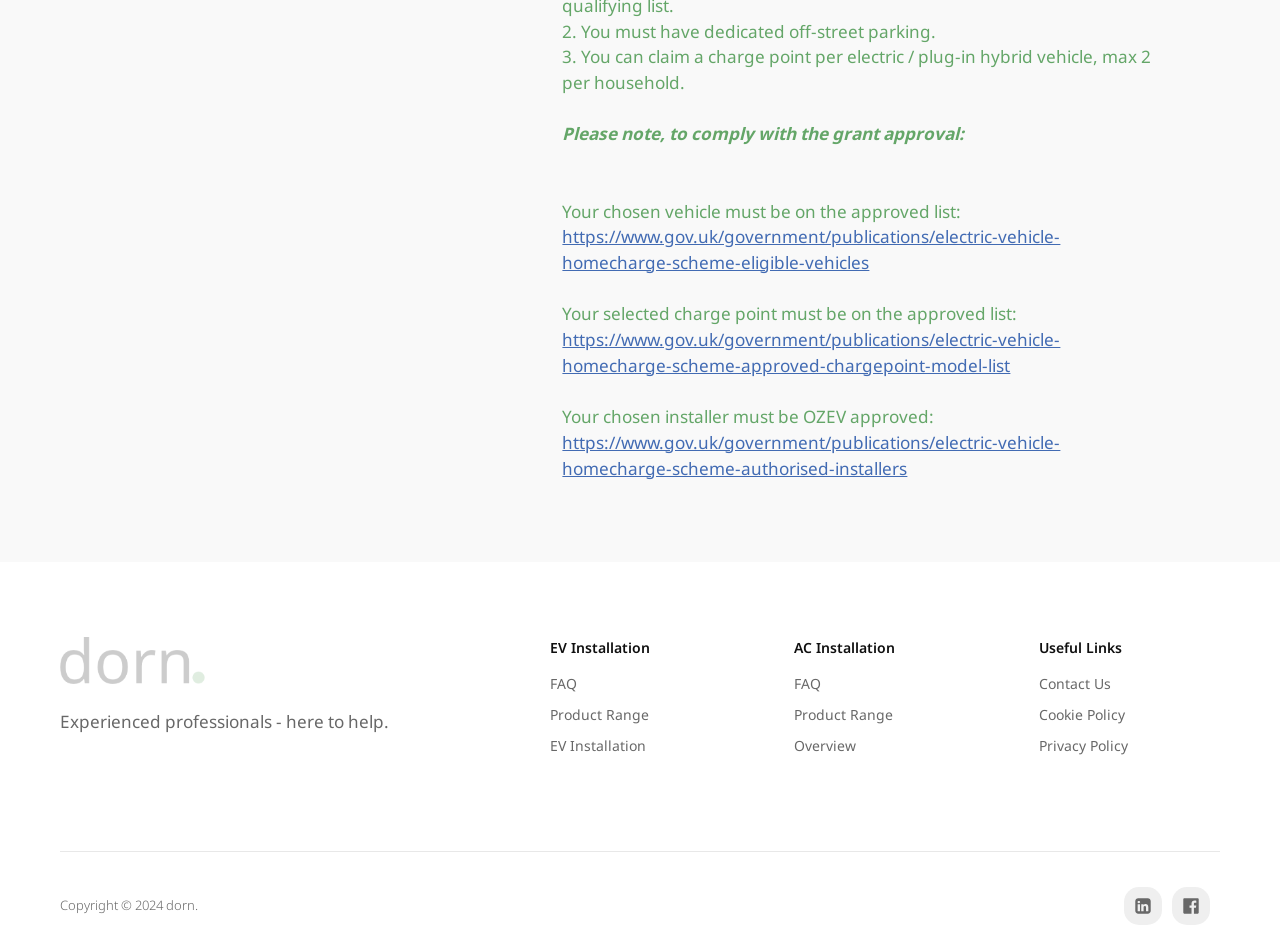Select the bounding box coordinates of the element I need to click to carry out the following instruction: "Click the FAQ link".

[0.429, 0.728, 0.45, 0.75]